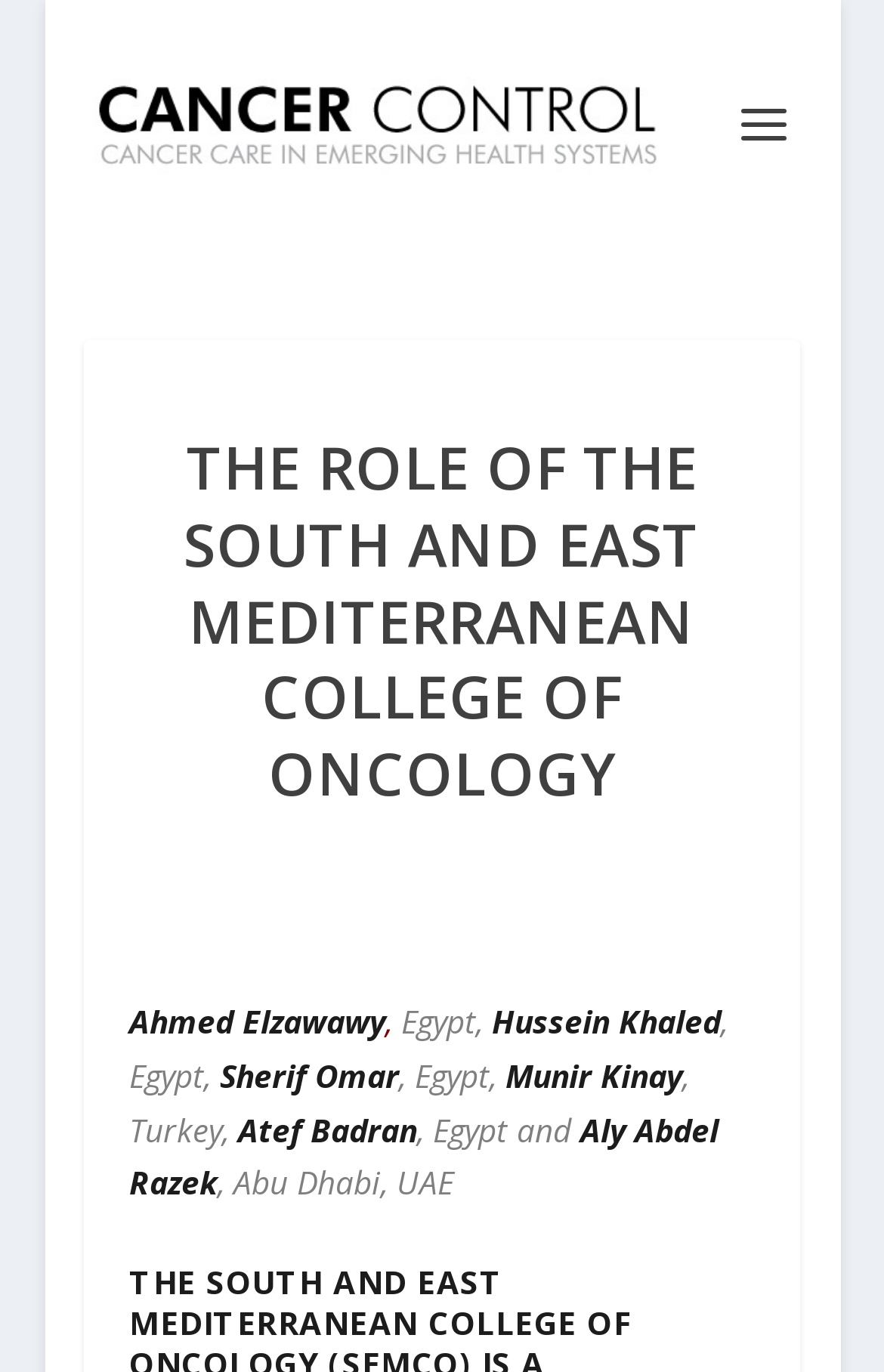With reference to the screenshot, provide a detailed response to the question below:
What is the name of the organization?

I inferred this answer by looking at the link 'Cancer Control' and the heading 'THE ROLE OF THE SOUTH AND EAST MEDITERRANEAN COLLEGE OF ONCOLOGY', which suggests that the webpage is about the South and East Mediterranean College of Oncology.